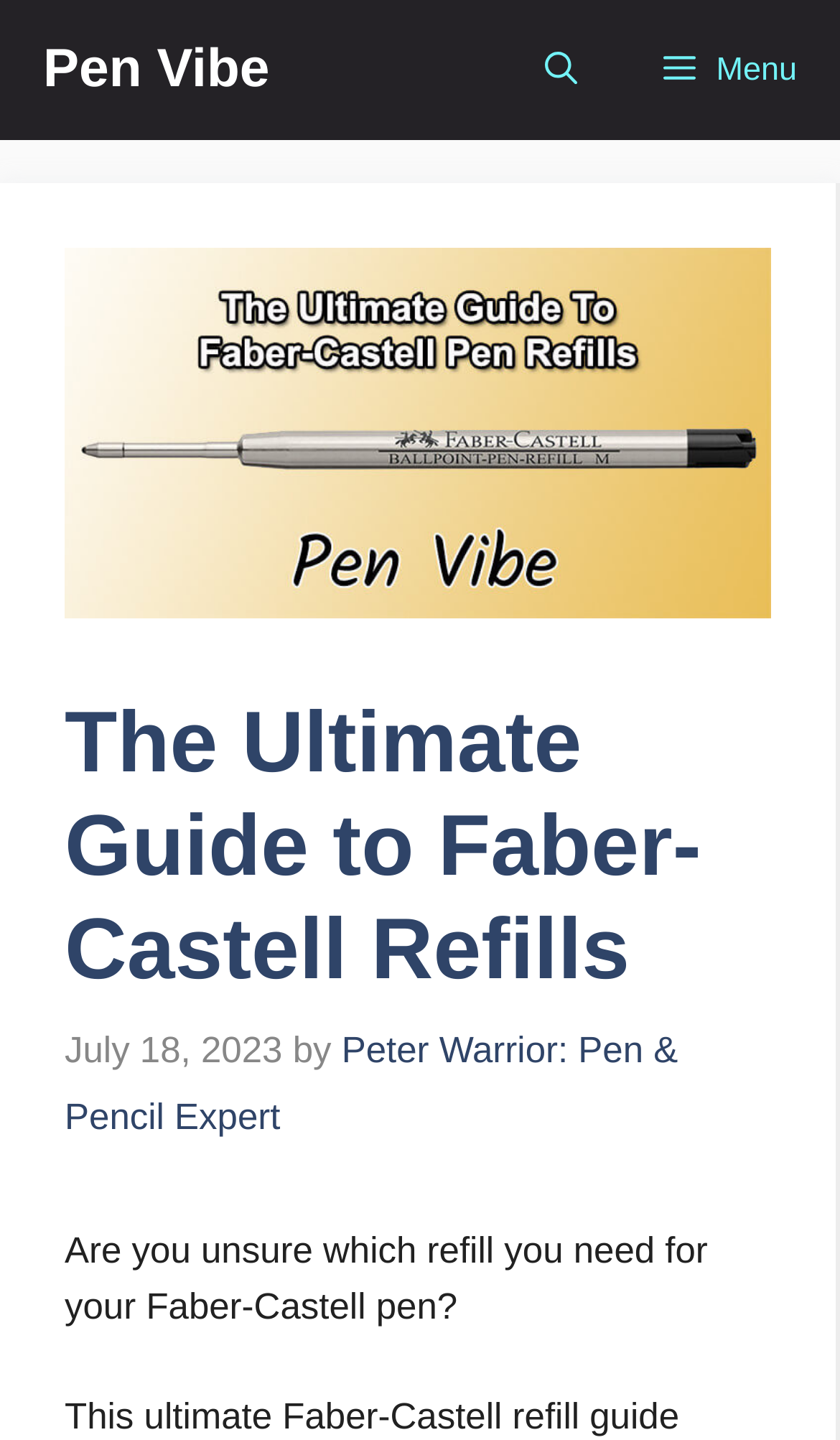Using the given element description, provide the bounding box coordinates (top-left x, top-left y, bottom-right x, bottom-right y) for the corresponding UI element in the screenshot: Menu

[0.74, 0.0, 1.0, 0.097]